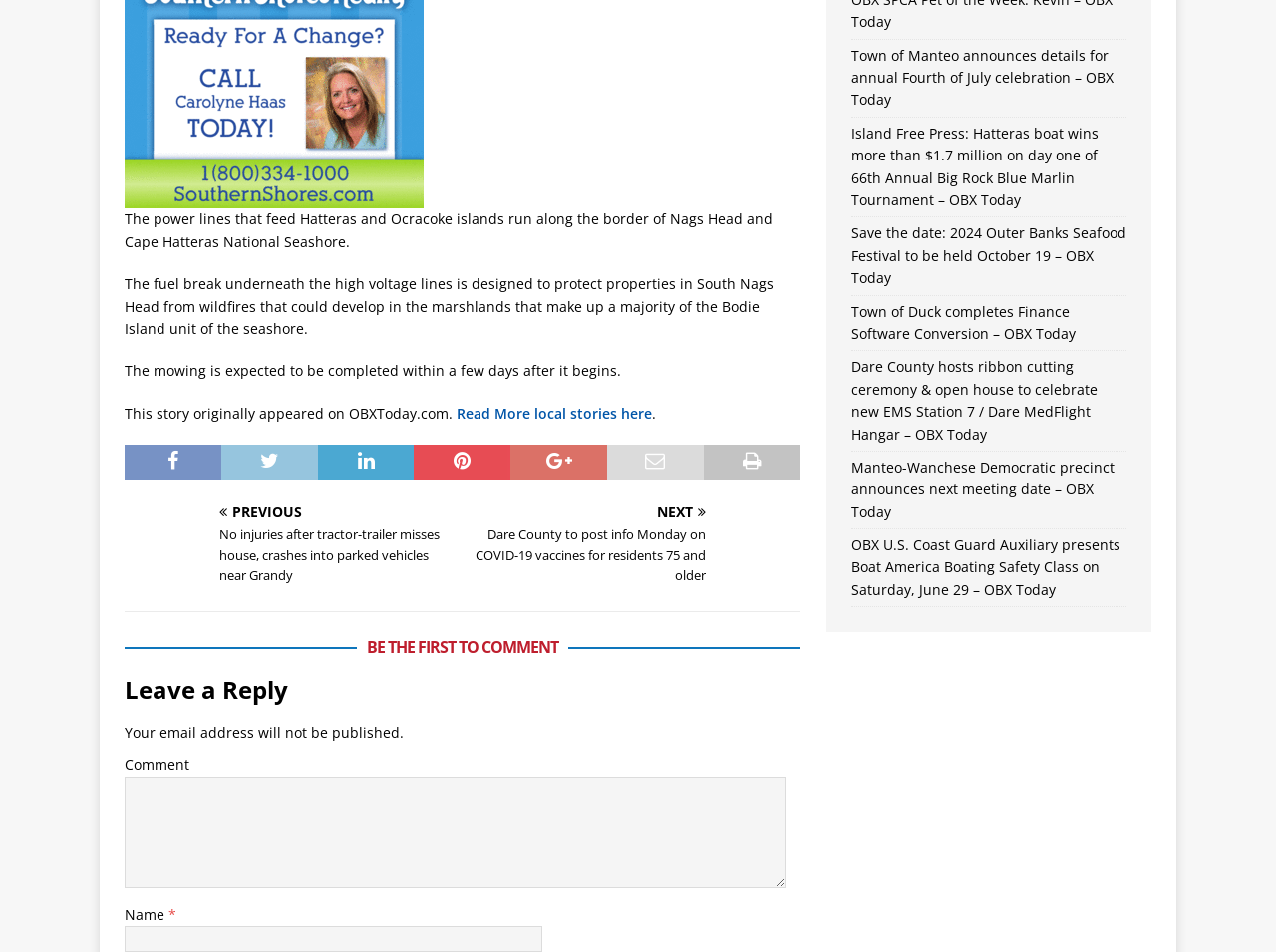What is the topic of the main article?
Answer with a single word or phrase by referring to the visual content.

Power lines and wildfires